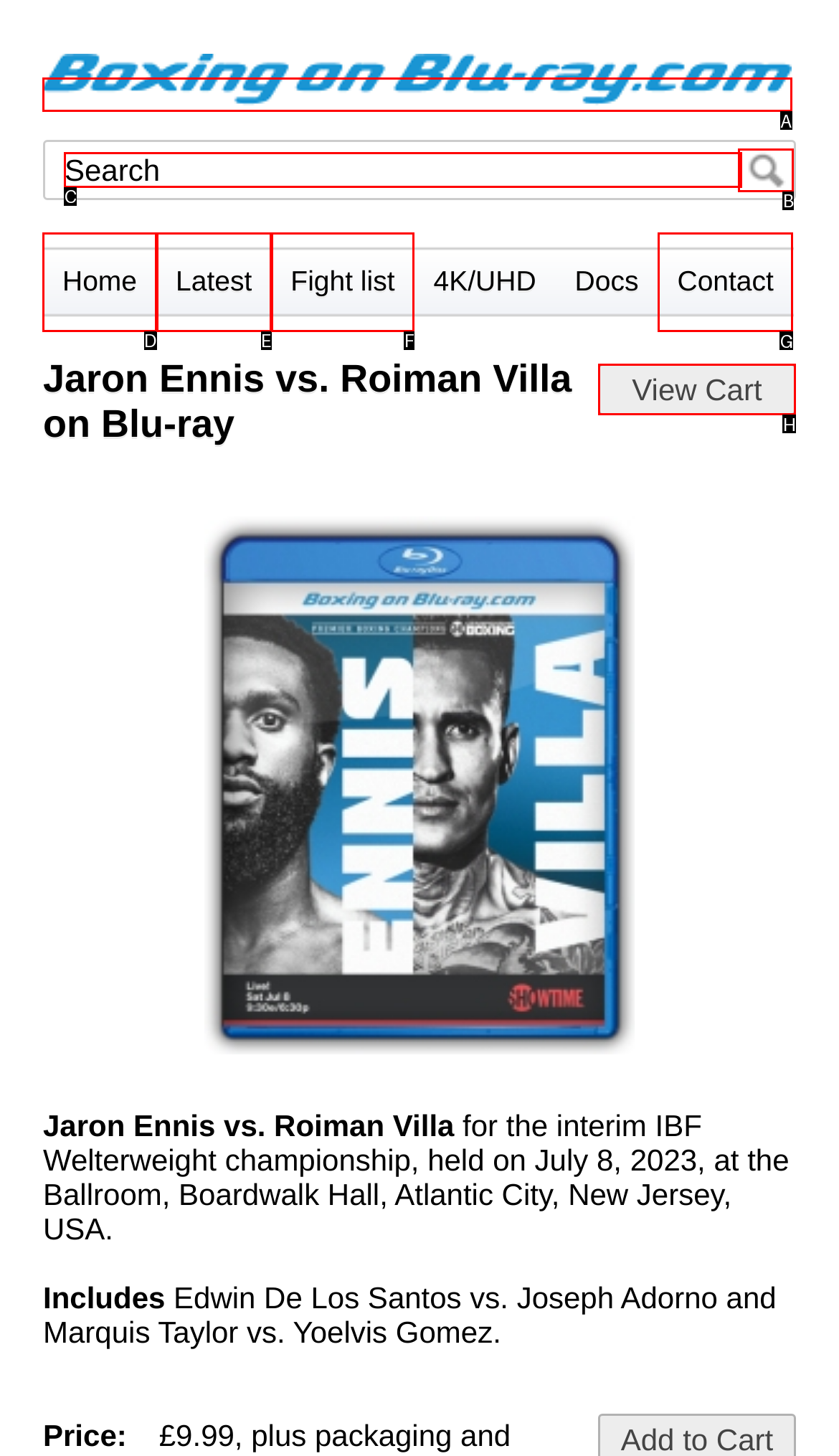Identify the HTML element to click to execute this task: Contact us Respond with the letter corresponding to the proper option.

G